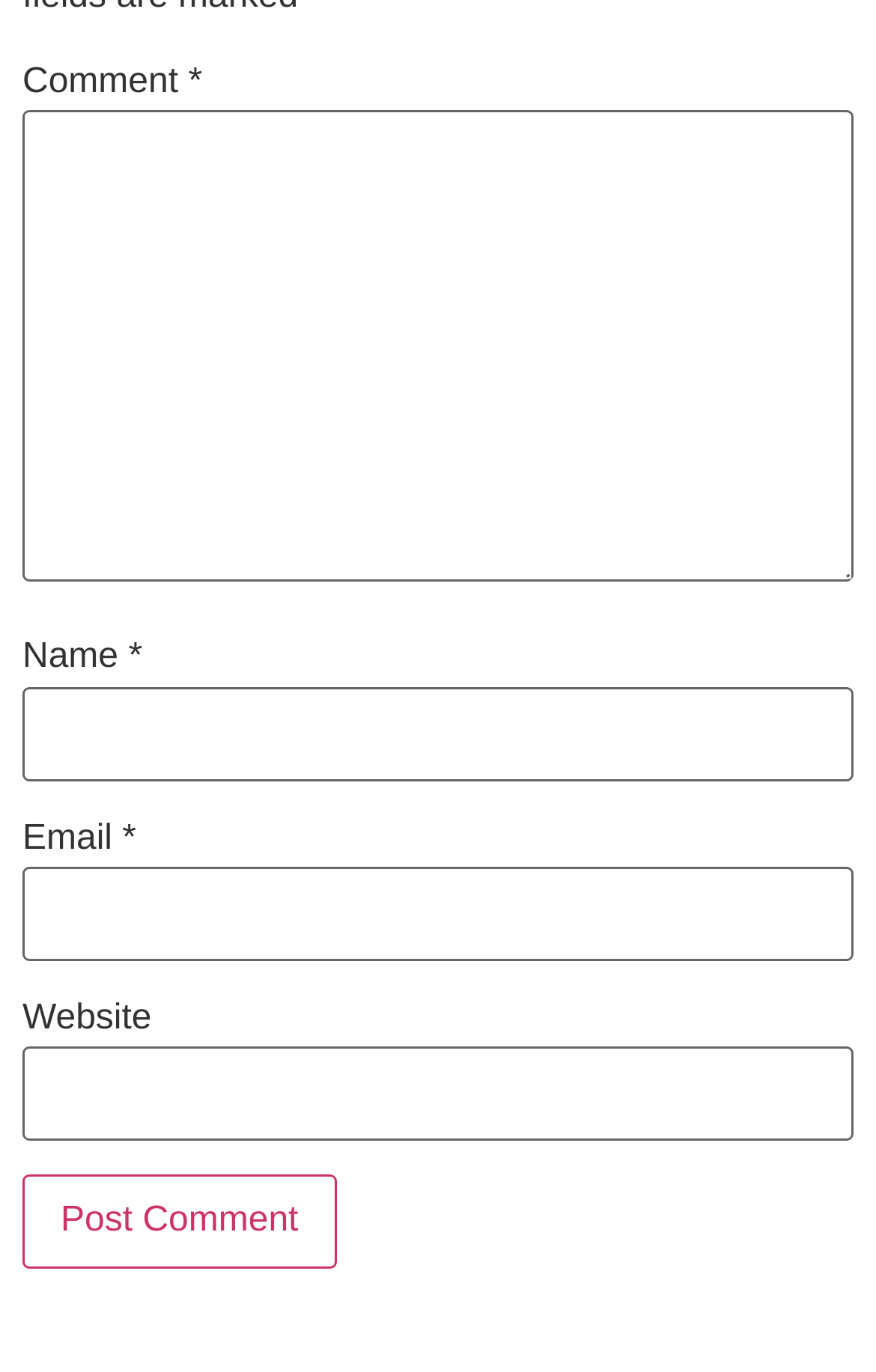Identify the bounding box coordinates for the UI element described as: "parent_node: Website name="url"". The coordinates should be provided as four floats between 0 and 1: [left, top, right, bottom].

[0.026, 0.763, 0.974, 0.832]